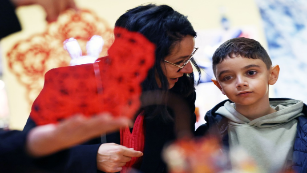What is the boy's expression?
Based on the image, provide your answer in one word or phrase.

Thoughtful